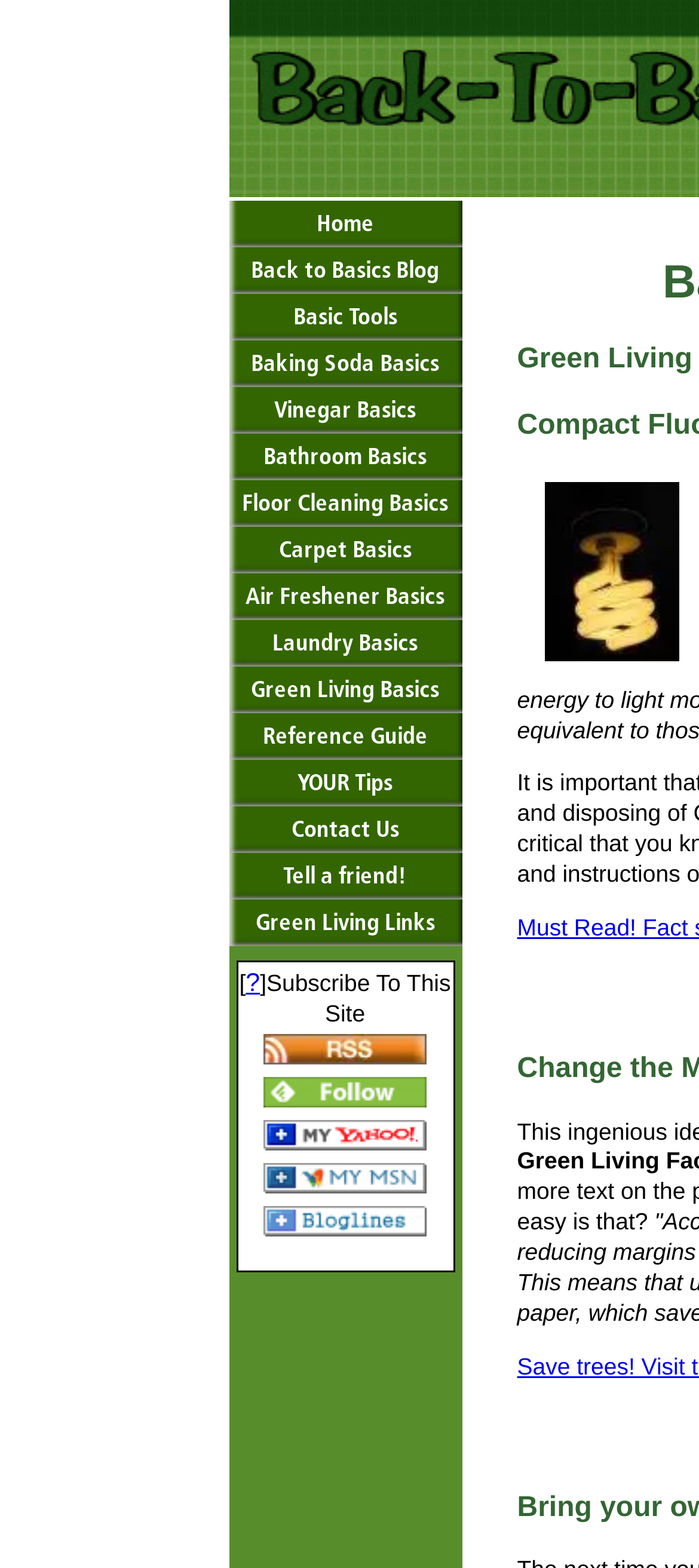Determine the bounding box coordinates for the clickable element to execute this instruction: "learn about baking soda basics". Provide the coordinates as four float numbers between 0 and 1, i.e., [left, top, right, bottom].

[0.327, 0.217, 0.66, 0.247]